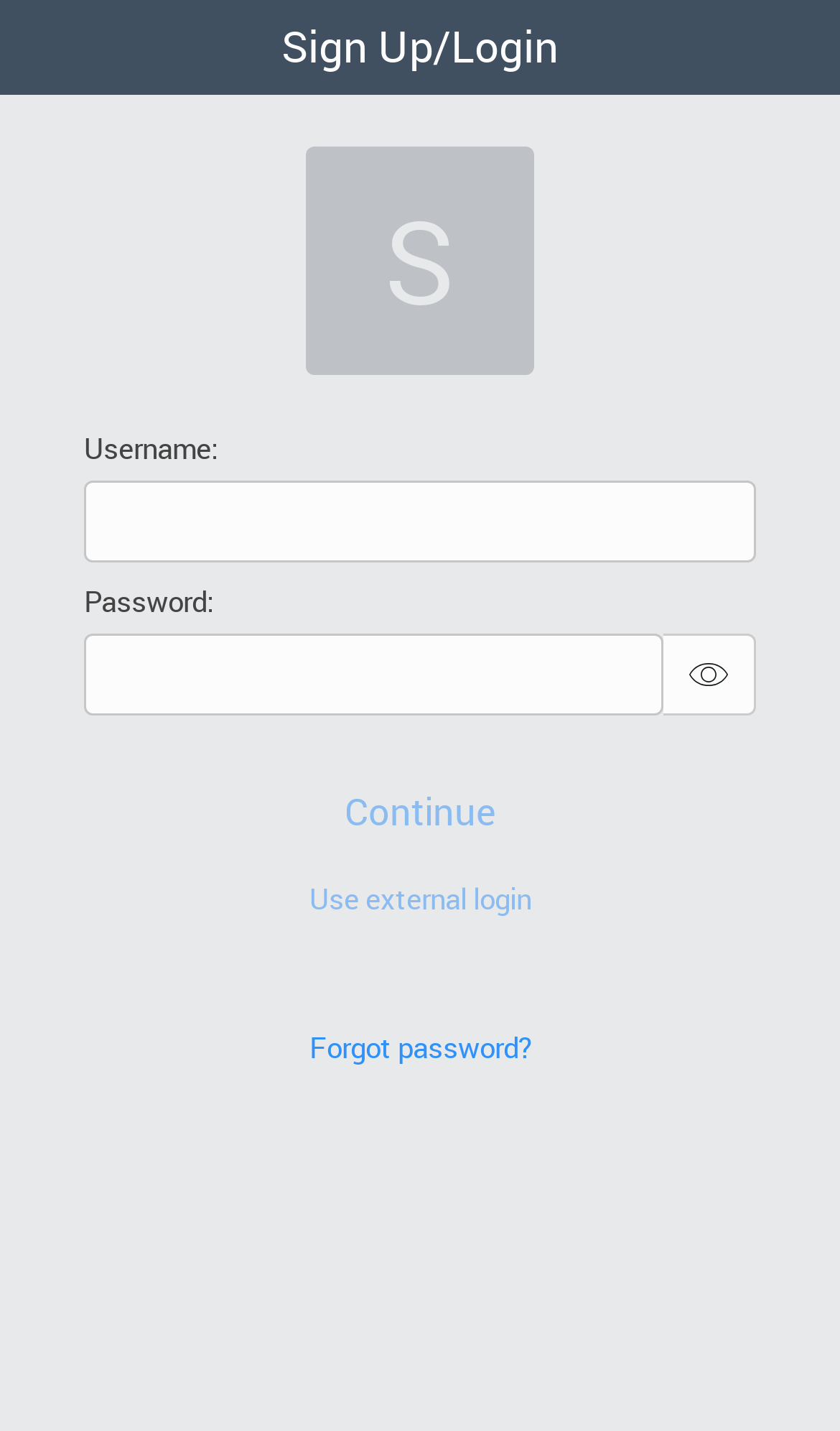Create a full and detailed caption for the entire webpage.

The webpage is a login page for ServiceNow, with a focus on the username and password input fields. At the top left, there is a label "Username:" followed by a text input field where users can enter their username. Below the username label, there is a label "Password:" accompanied by a password input field. 

To the right of the password input field, there is a "Show Password" button with an icon, allowing users to toggle the visibility of their password. 

Below the password input field, there are three buttons: "Continue", "Use external login", and "Forgot password?". The "Continue" and "Use external login" buttons are currently disabled, while the "Forgot password?" button is active.